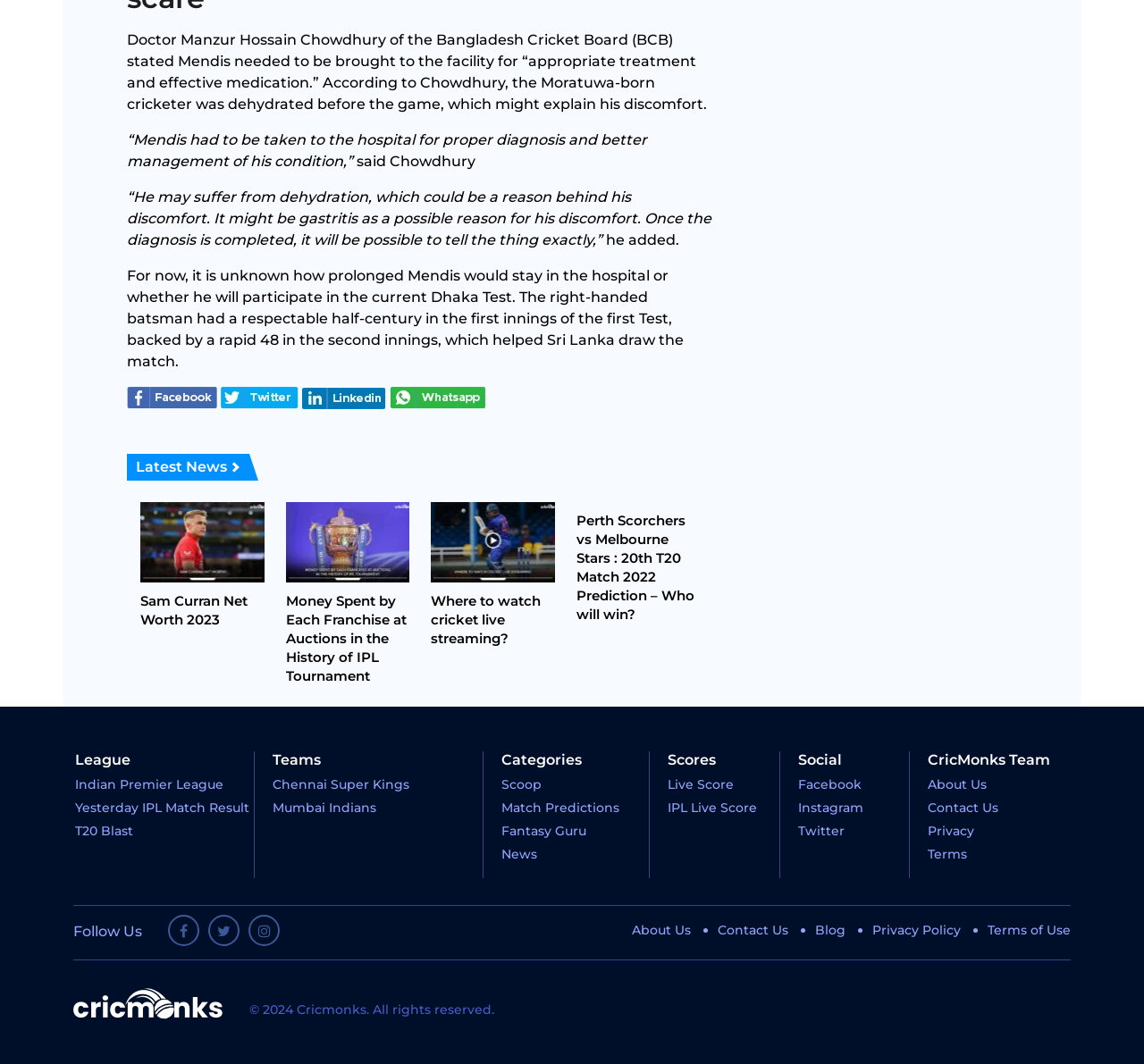What is the title of the second article in the 'Latest News' section?
Using the image as a reference, give an elaborate response to the question.

In the 'Latest News' section, the second article is titled 'Sam Curran Net Worth 2023'.